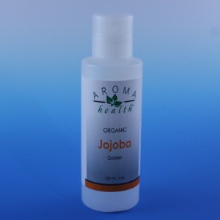Describe every significant element in the image thoroughly.

The image features a product bottle labeled "Organic Jojoba" from Aroma Health, highlighting its natural and holistic appeal. The bottle is clear, allowing a glimpse of the light golden oil inside, and features a simple, modern design. The top has a pump dispenser, making it convenient for use. The background is a gradient of soft blues, which complements the bottle and enhances the overall aesthetic. This product is part of a range offered by Aroma Health, aimed at promoting well-being through natural ingredients.